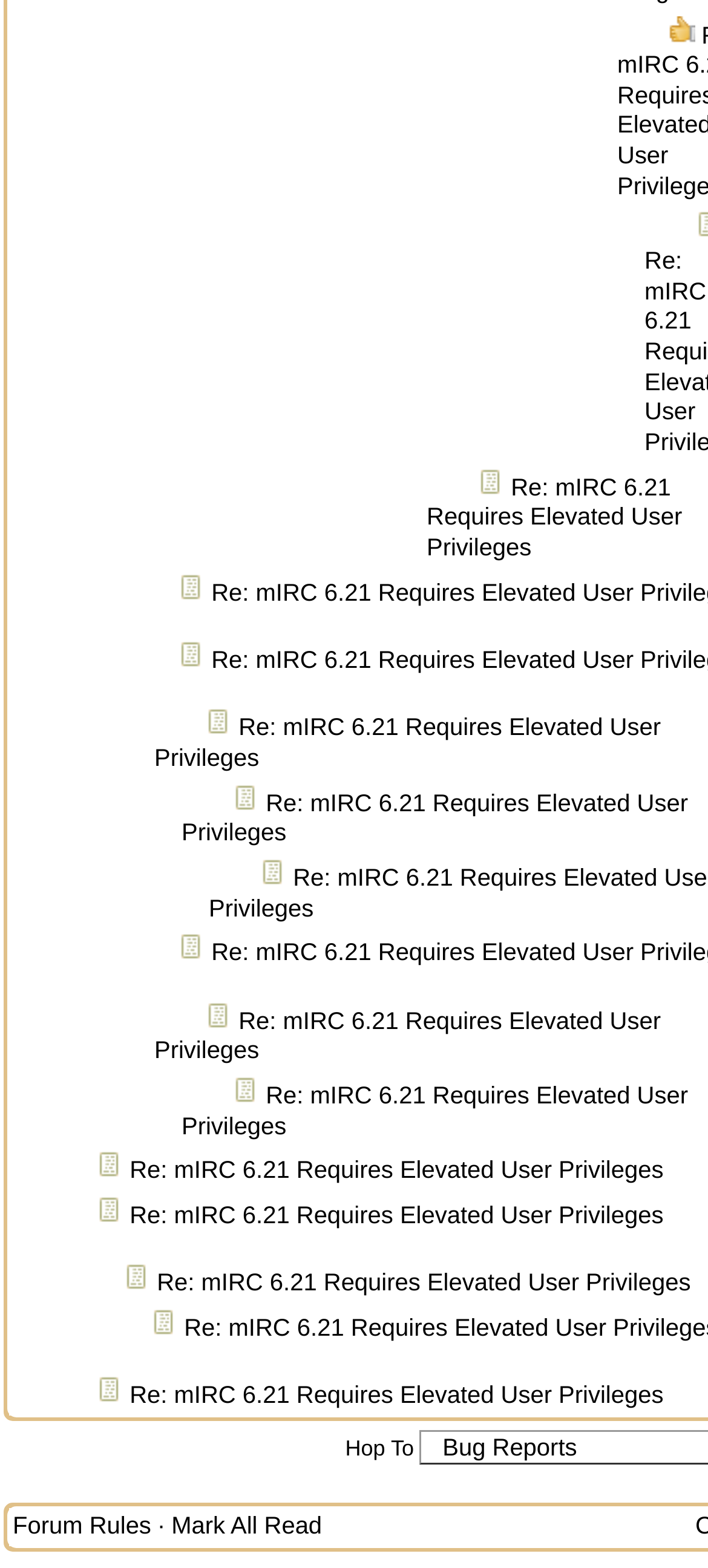How many links are there with the same text?
Analyze the image and provide a thorough answer to the question.

There are 9 links with the same text 'Re: mIRC 6.21 Requires Elevated User Privileges' which suggests that they are related to the same topic or discussion.